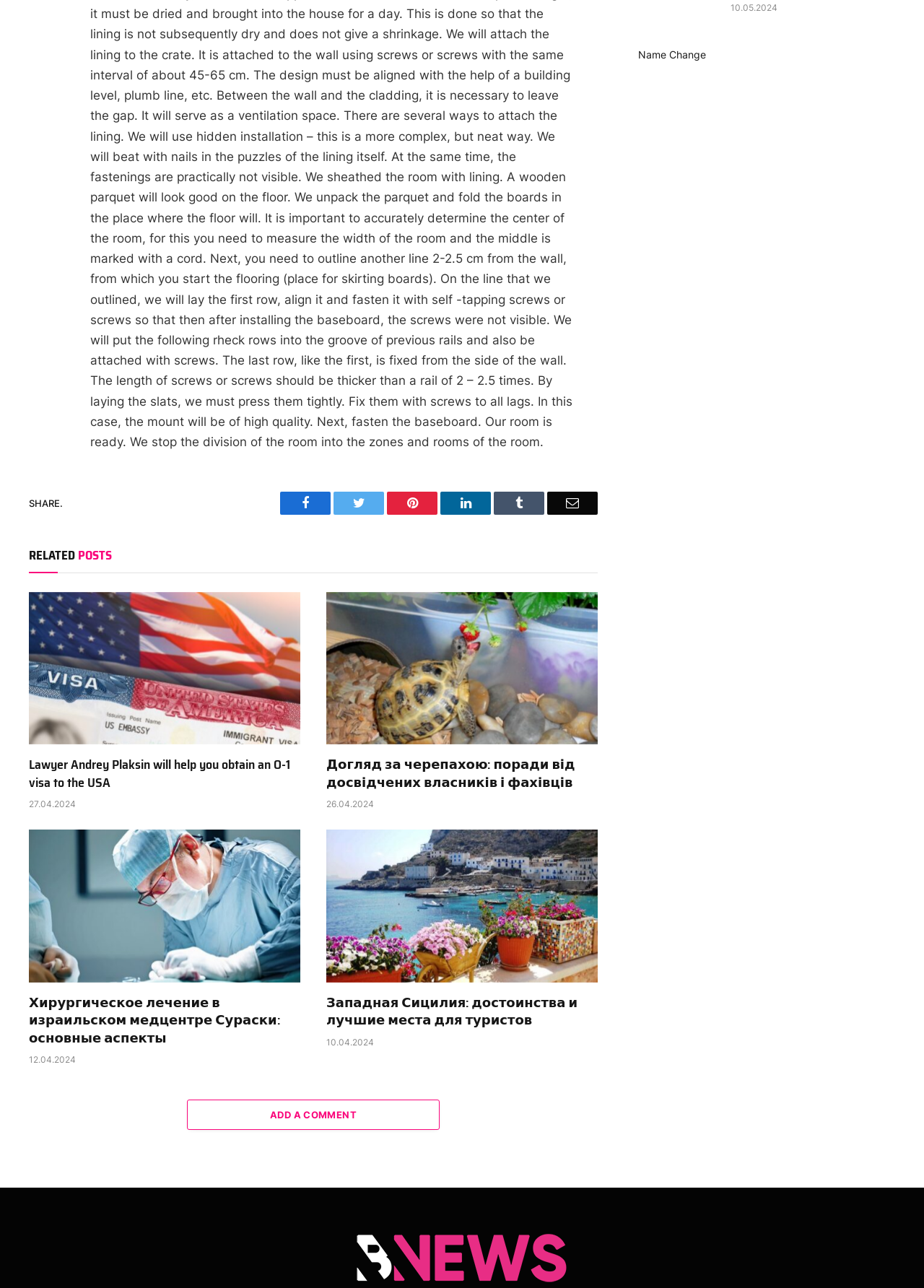Determine the bounding box for the UI element as described: "Explore". The coordinates should be represented as four float numbers between 0 and 1, formatted as [left, top, right, bottom].

None